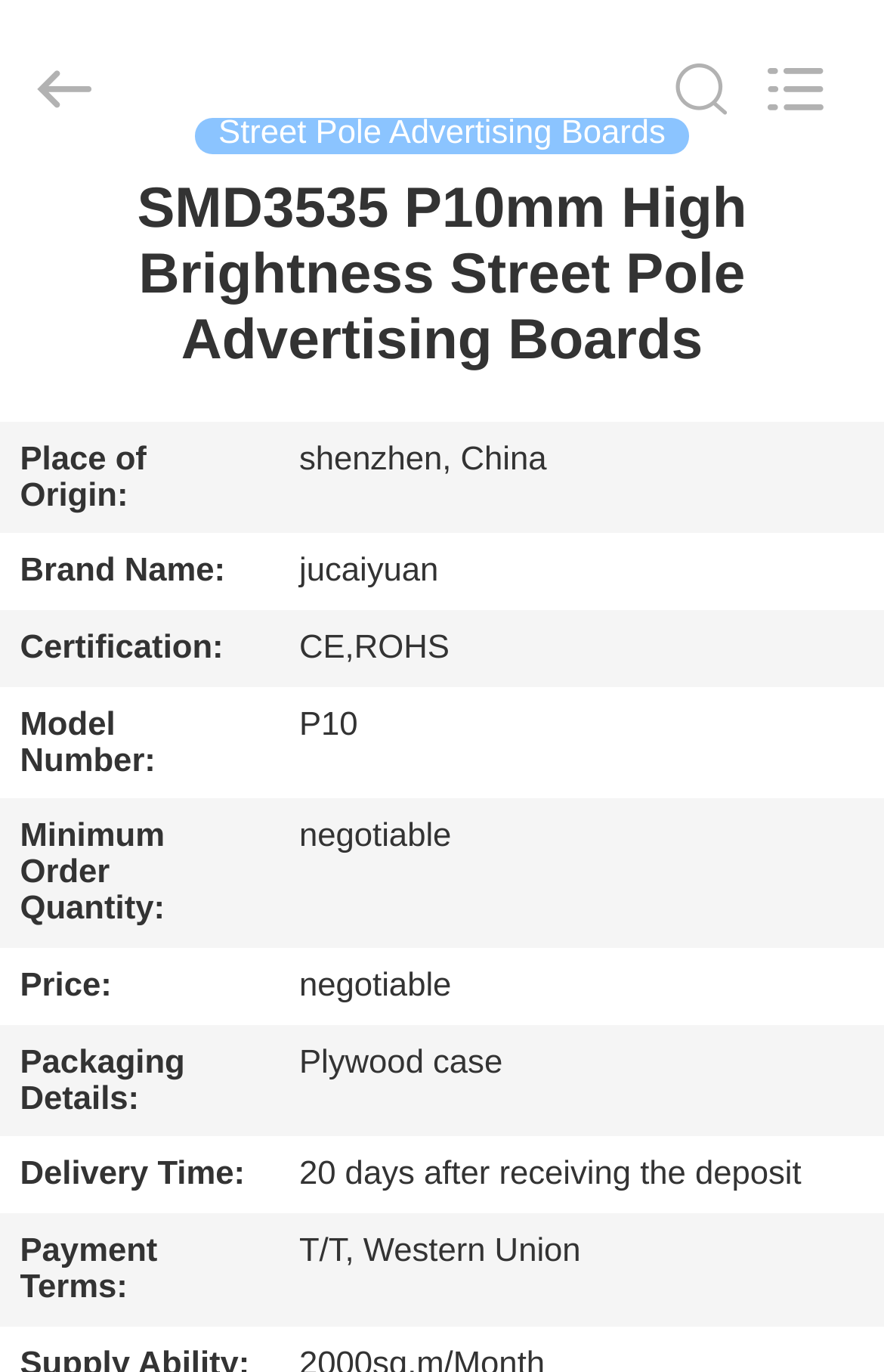What is the purpose of the textbox?
Refer to the image and answer the question using a single word or phrase.

Leave a message